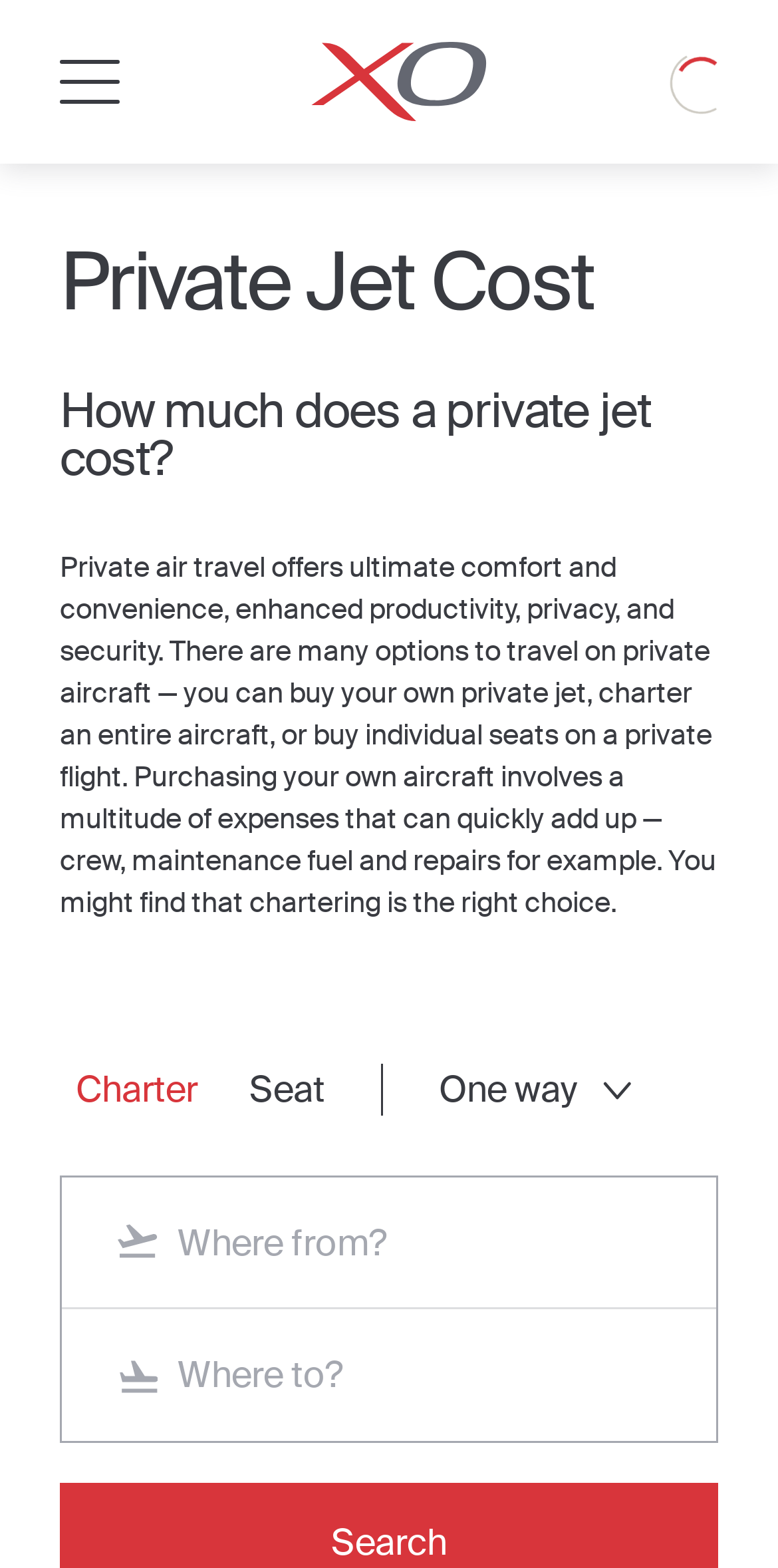Can you look at the image and give a comprehensive answer to the question:
What information is required to get a private jet quote?

Based on the webpage, it appears that users need to provide information about their departure and arrival locations, as indicated by the 'Where from?' and 'Where to?' buttons, in order to get a quote for a private jet.